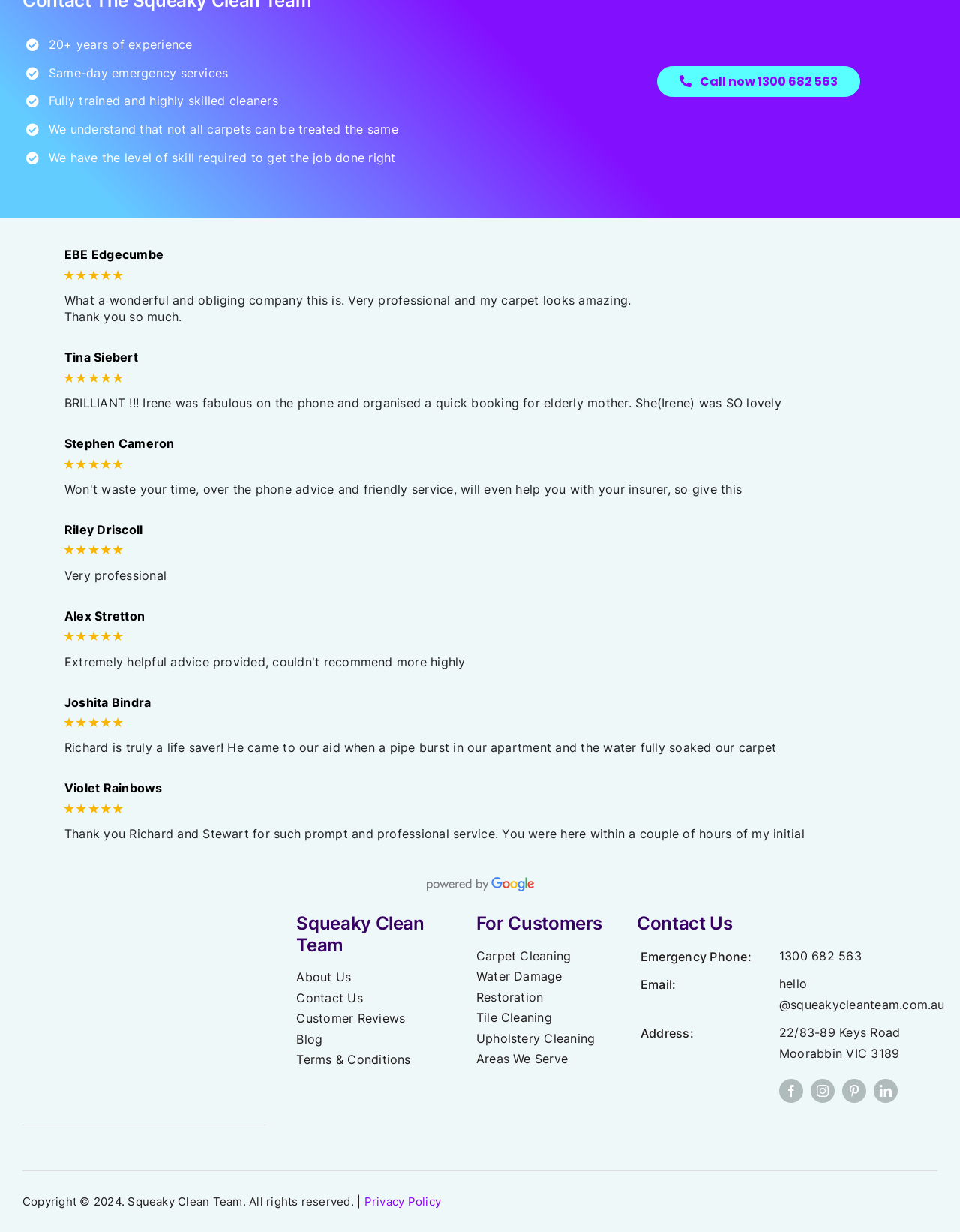What services does the company offer?
From the screenshot, provide a brief answer in one word or phrase.

Carpet cleaning, water damage restoration, tile cleaning, upholstery cleaning